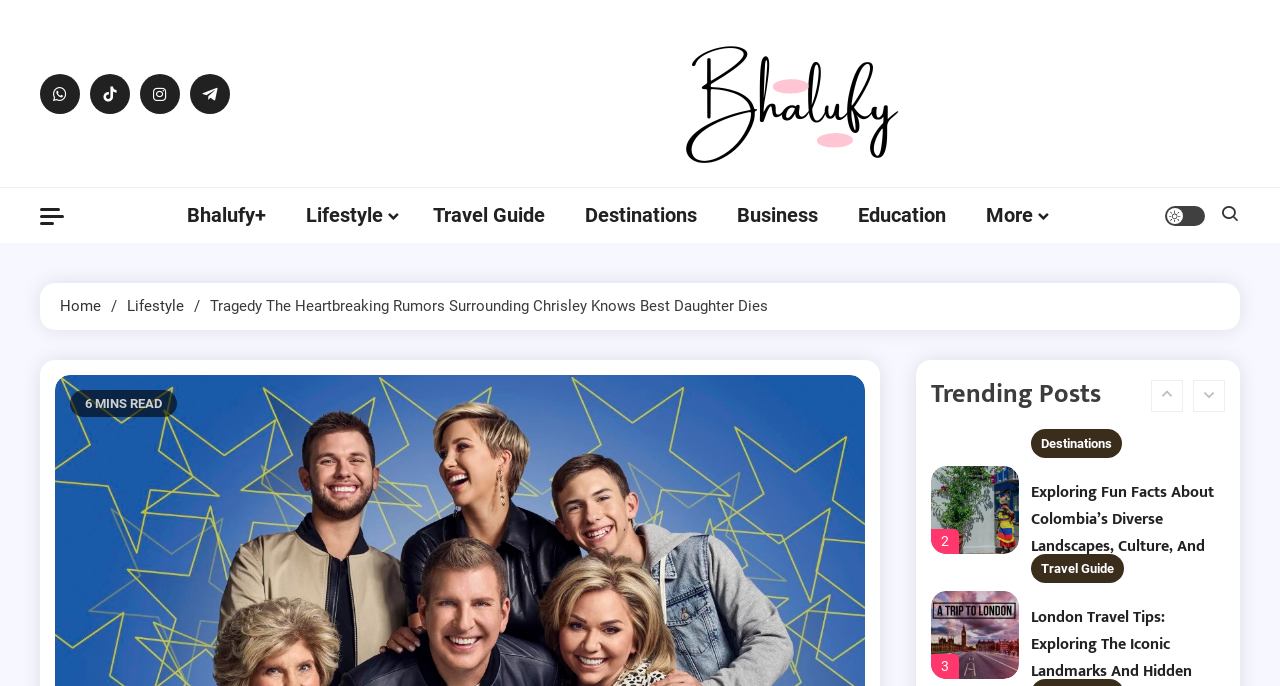Give a complete and precise description of the webpage's appearance.

This webpage appears to be a blog or news article page, with a focus on lifestyle and travel. The title of the page is "Tragedy The Heartbreaking Rumors Surrounding Chrisley Knows Best Daughter Dies". 

At the top of the page, there are several social media links and a search bar. Below that, there is a navigation menu with links to different categories, including "Home", "Lifestyle", and "Business". 

The main content of the page is divided into sections, with a large heading "Trending Posts" at the top. Below that, there are several article previews, each with an image, a title, and a brief description. The articles appear to be related to travel and lifestyle, with topics such as visiting Egypt, solo travel, and dog aggression training. 

Each article preview has a link to the full article, and some have a number of minutes required to read the article. The articles are arranged in a grid-like pattern, with three columns and multiple rows. 

At the bottom of the page, there are additional links to categories, including "Destinations", "Travel Guide", and "Business". There are also some icons and buttons, including a site mode button and a button with a unknown icon.